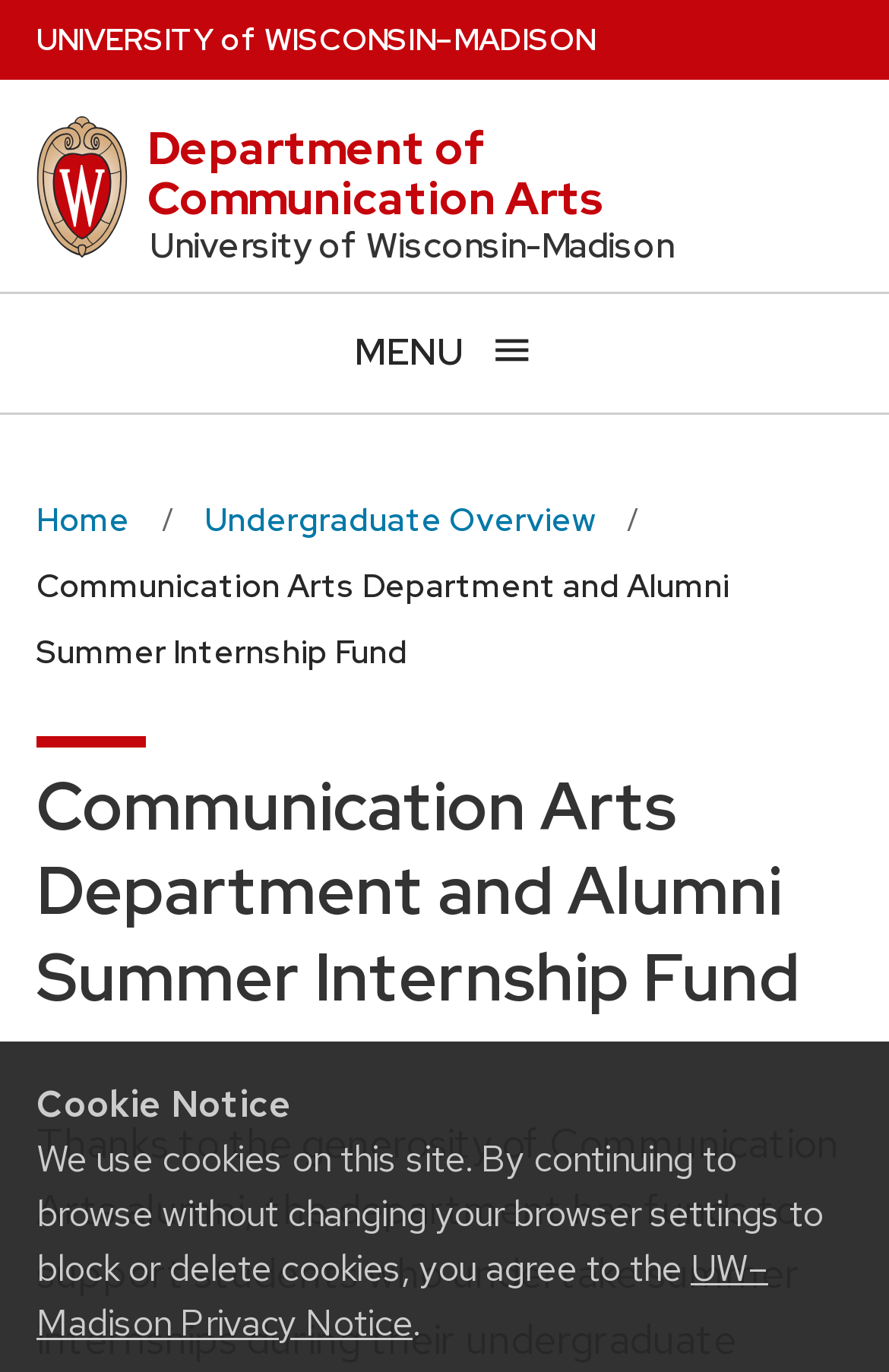Provide an in-depth caption for the contents of the webpage.

The webpage is about the Communication Arts Department and Alumni Summer Internship Fund at the University of Wisconsin-Madison. At the top left corner, there is a link to skip to the main content. Next to it, there is a link to the University of Wisconsin Madison home page, accompanied by the university's logo, which is divided into three parts: "NIVERSITY", "ISCONSIN", and "–MADISON".

Below the university logo, there is a link to the Department of Communication Arts. To the right of this link, the text "University of Wisconsin-Madison" is displayed. A button to open the menu is located at the top right corner, with the text "MENU" and an "open menu" icon.

A navigation breadcrumb is situated below the menu button, with links to "Home", "Undergraduate Overview", and the current page, "Communication Arts Department and Alumni Summer Internship Fund". The current page's title is also displayed as a heading, taking up most of the width of the page.

At the very top of the page, there is a cookie notice with a link to the UW–Madison Privacy Notice.